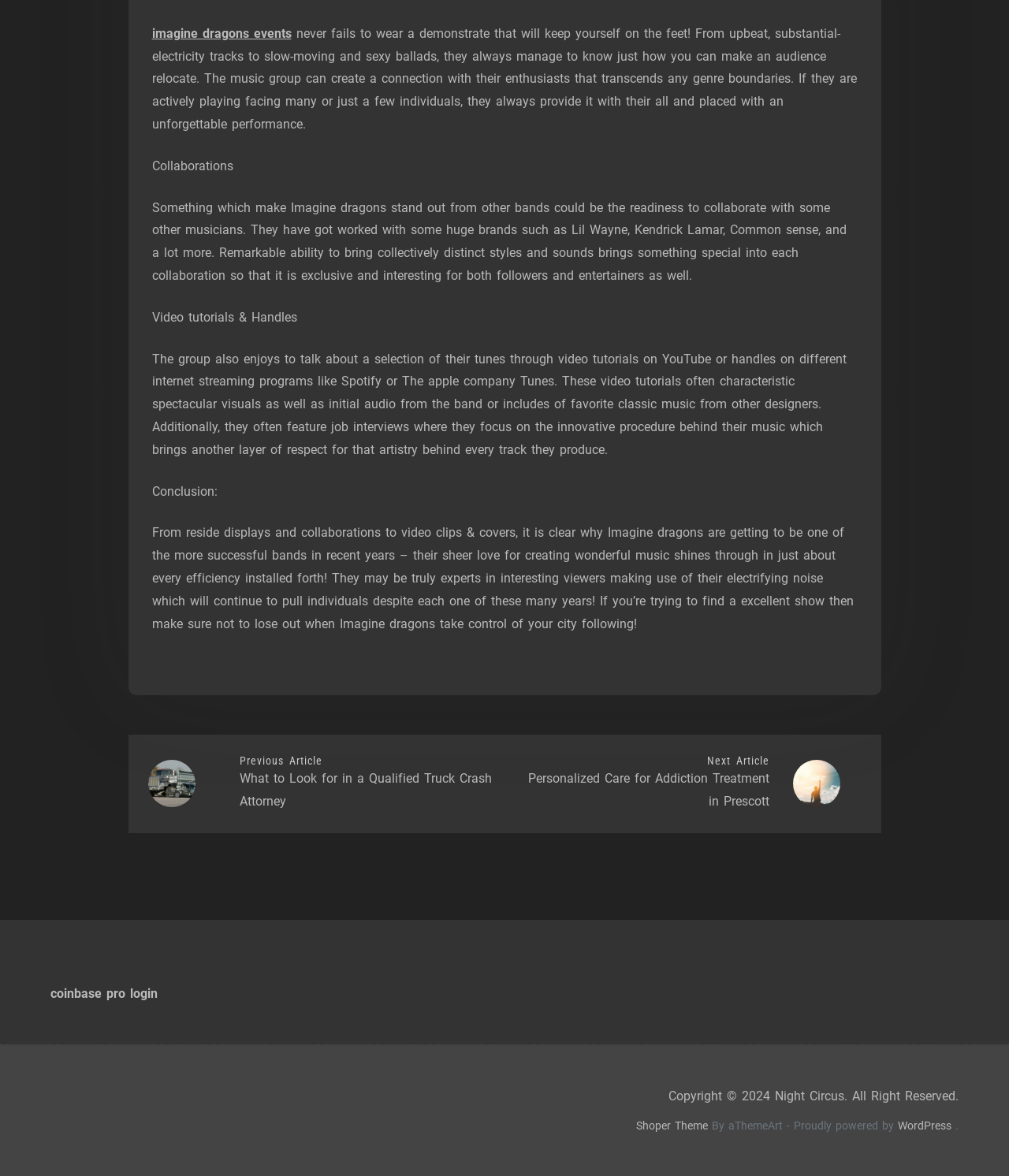What type of content does the band share on YouTube and other streaming platforms?
Look at the image and answer the question using a single word or phrase.

video tutorials and covers